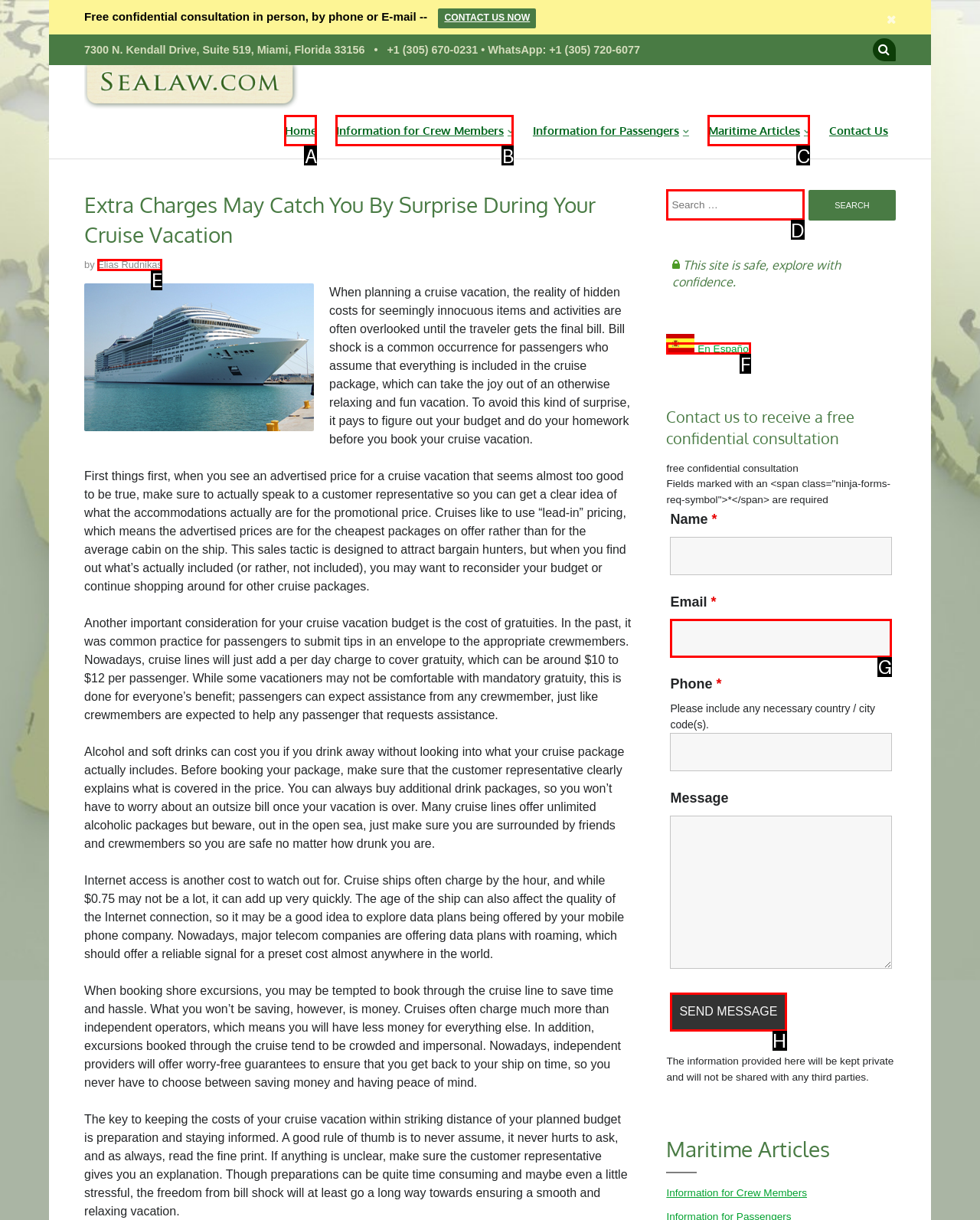Identify the option that corresponds to: Home
Respond with the corresponding letter from the choices provided.

A